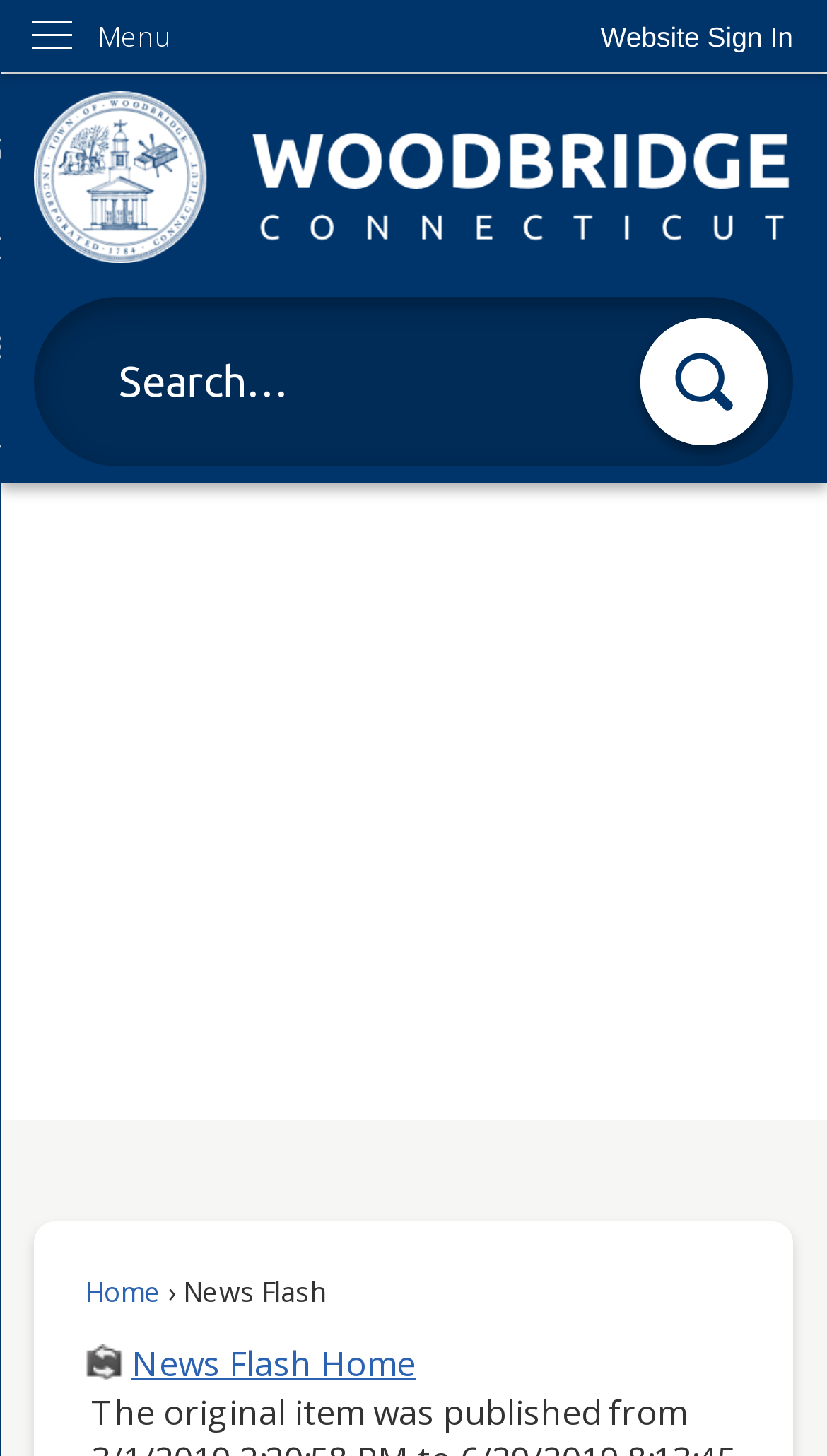Bounding box coordinates are to be given in the format (top-left x, top-left y, bottom-right x, bottom-right y). All values must be floating point numbers between 0 and 1. Provide the bounding box coordinate for the UI element described as: parent_node: Search

[0.751, 0.21, 0.951, 0.324]